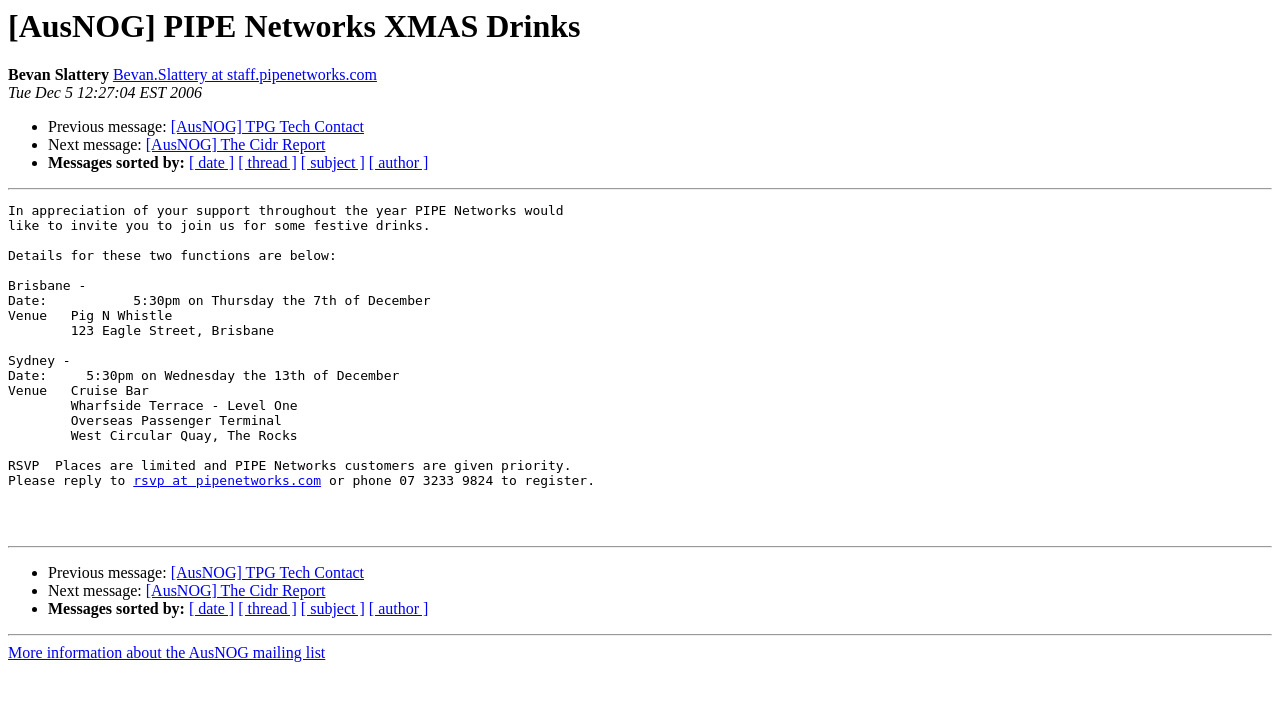How many locations are mentioned for the XMAS drinks?
Answer the question in as much detail as possible.

The email mentions two locations for the XMAS drinks: Brisbane and Sydney, with specific dates and venues for each location.